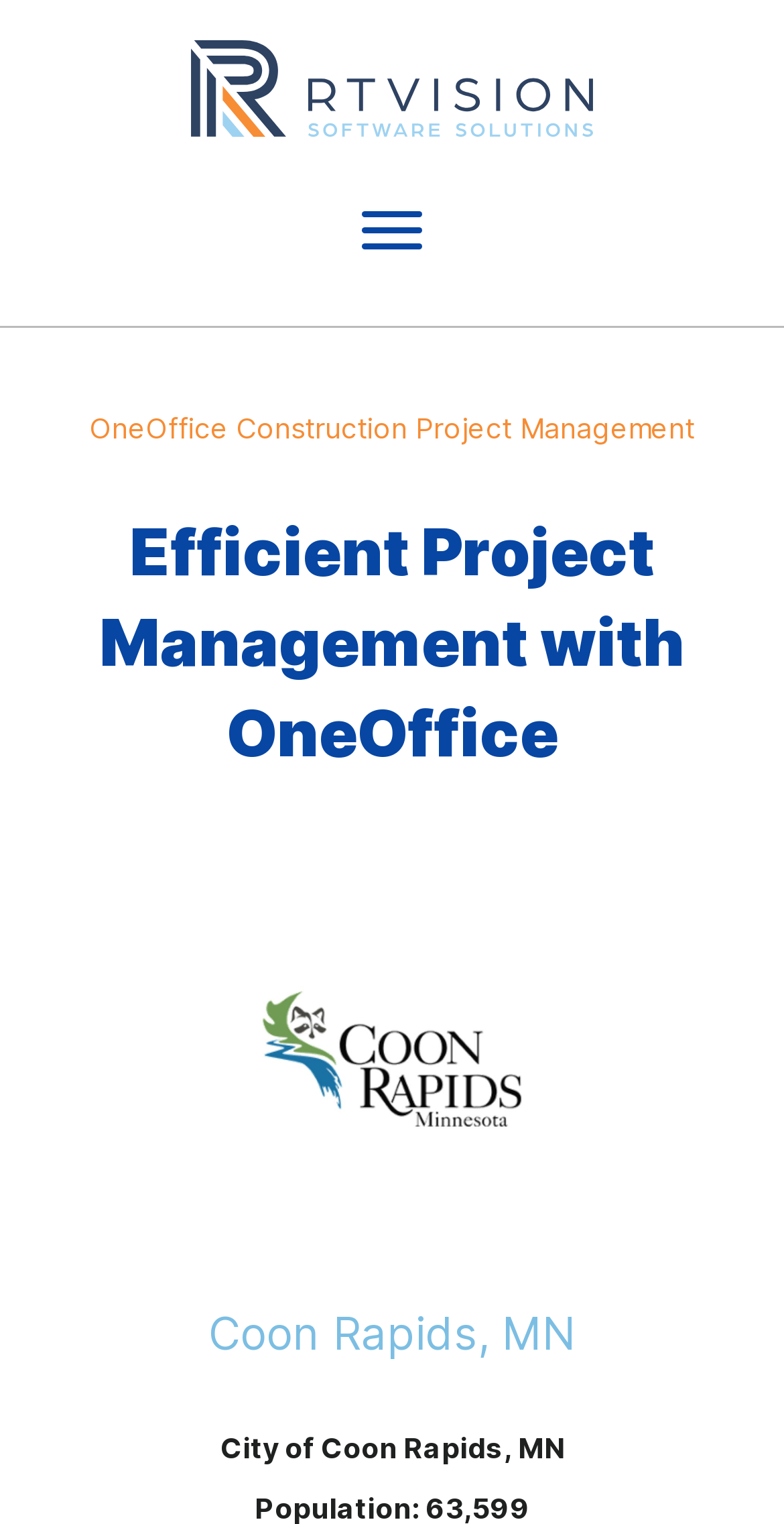Answer this question using a single word or a brief phrase:
What is the name of the software solution?

RT Vision Software Solutions